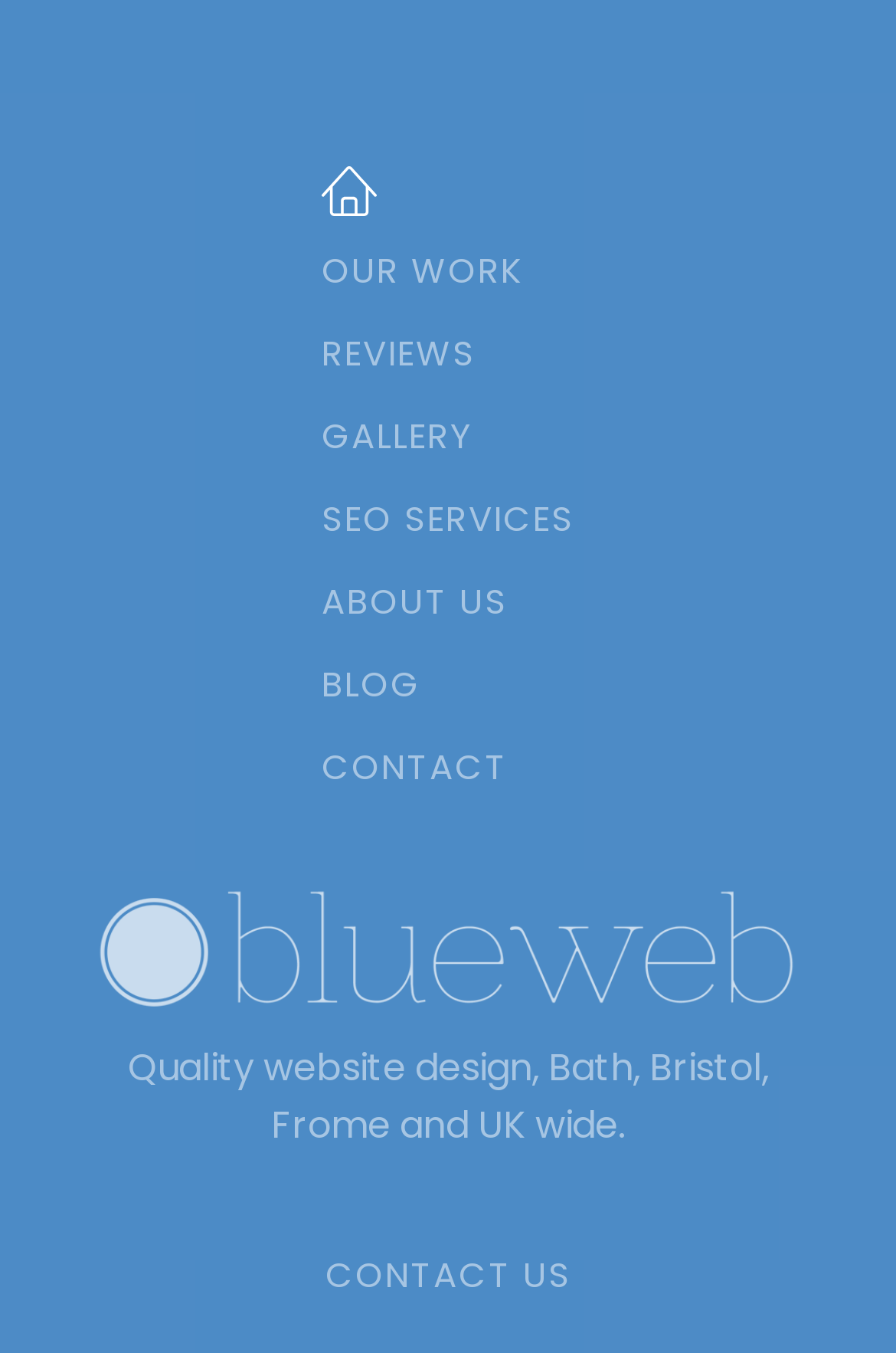What is the logo of the website?
By examining the image, provide a one-word or phrase answer.

Blue Web logo